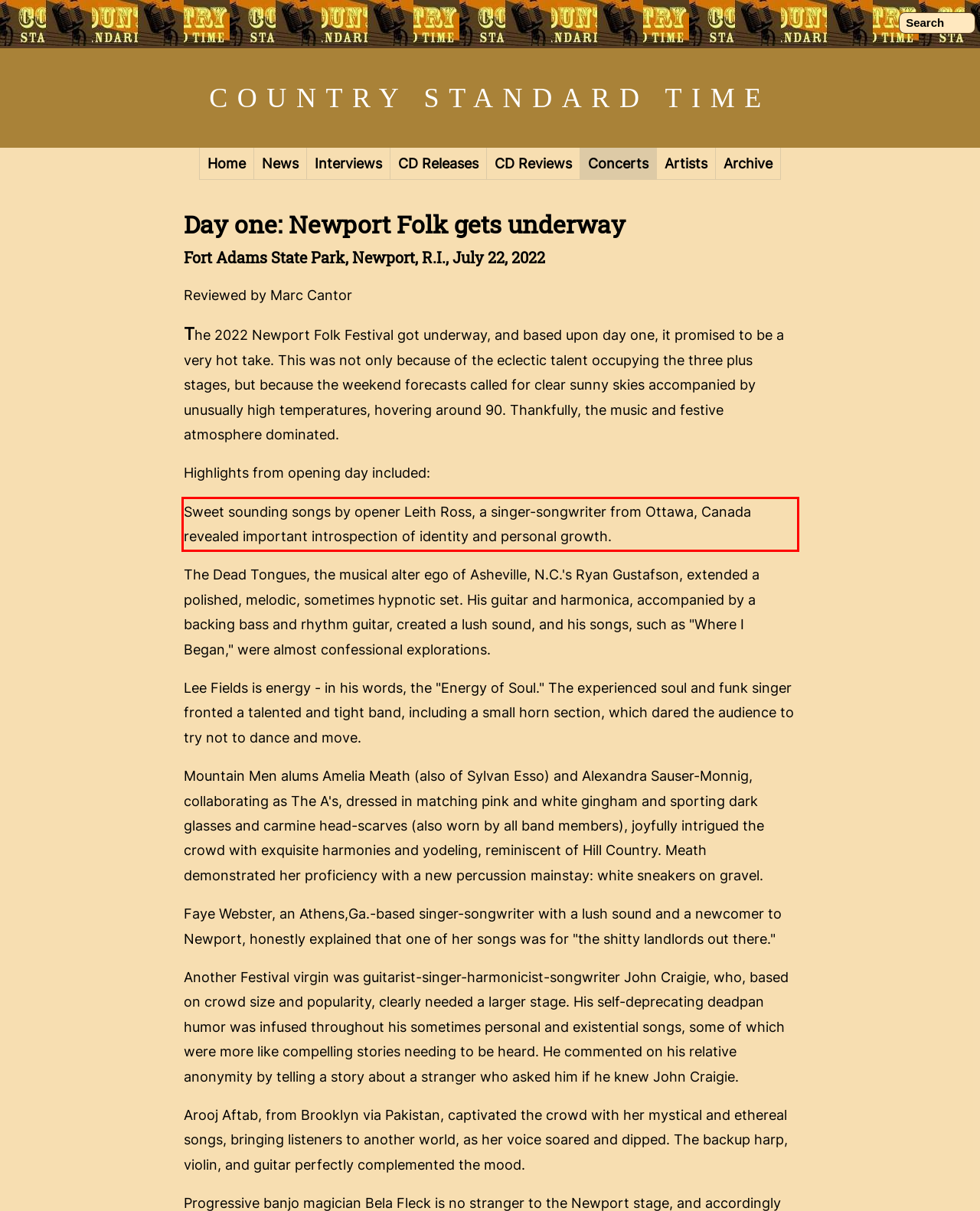Identify the text inside the red bounding box on the provided webpage screenshot by performing OCR.

Sweet sounding songs by opener Leith Ross, a singer-songwriter from Ottawa, Canada revealed important introspection of identity and personal growth.